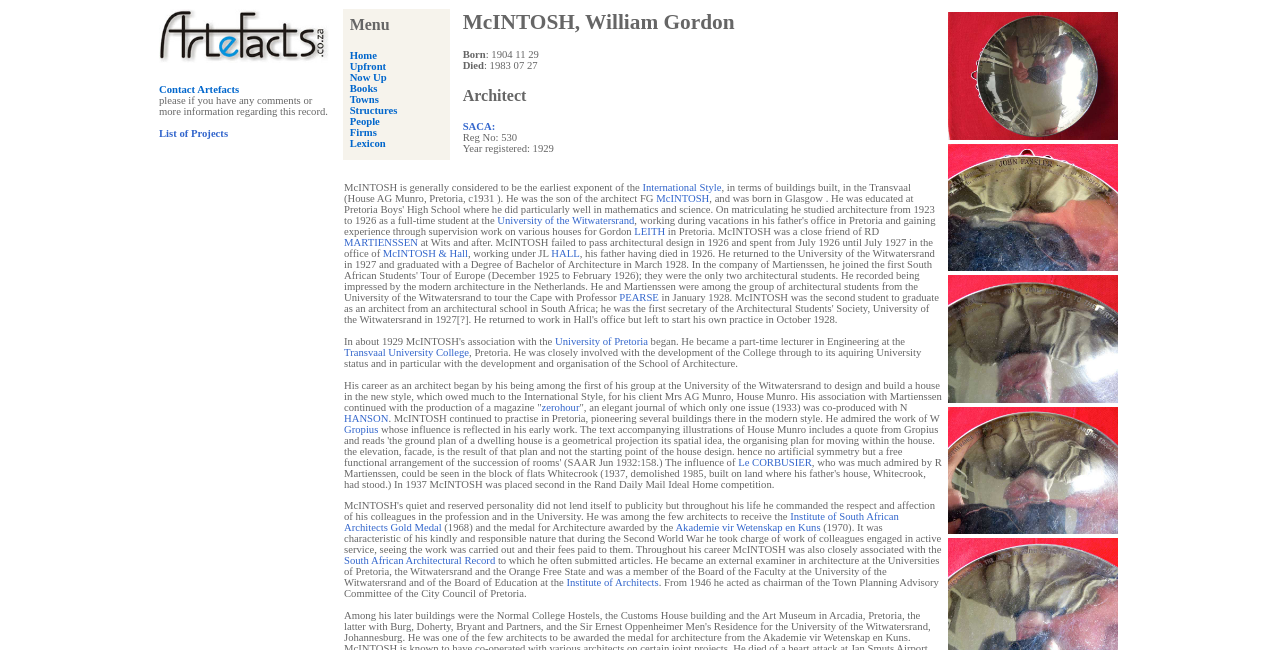Please identify the bounding box coordinates of the element's region that needs to be clicked to fulfill the following instruction: "click the link to contact artefacts". The bounding box coordinates should consist of four float numbers between 0 and 1, i.e., [left, top, right, bottom].

[0.124, 0.13, 0.187, 0.147]